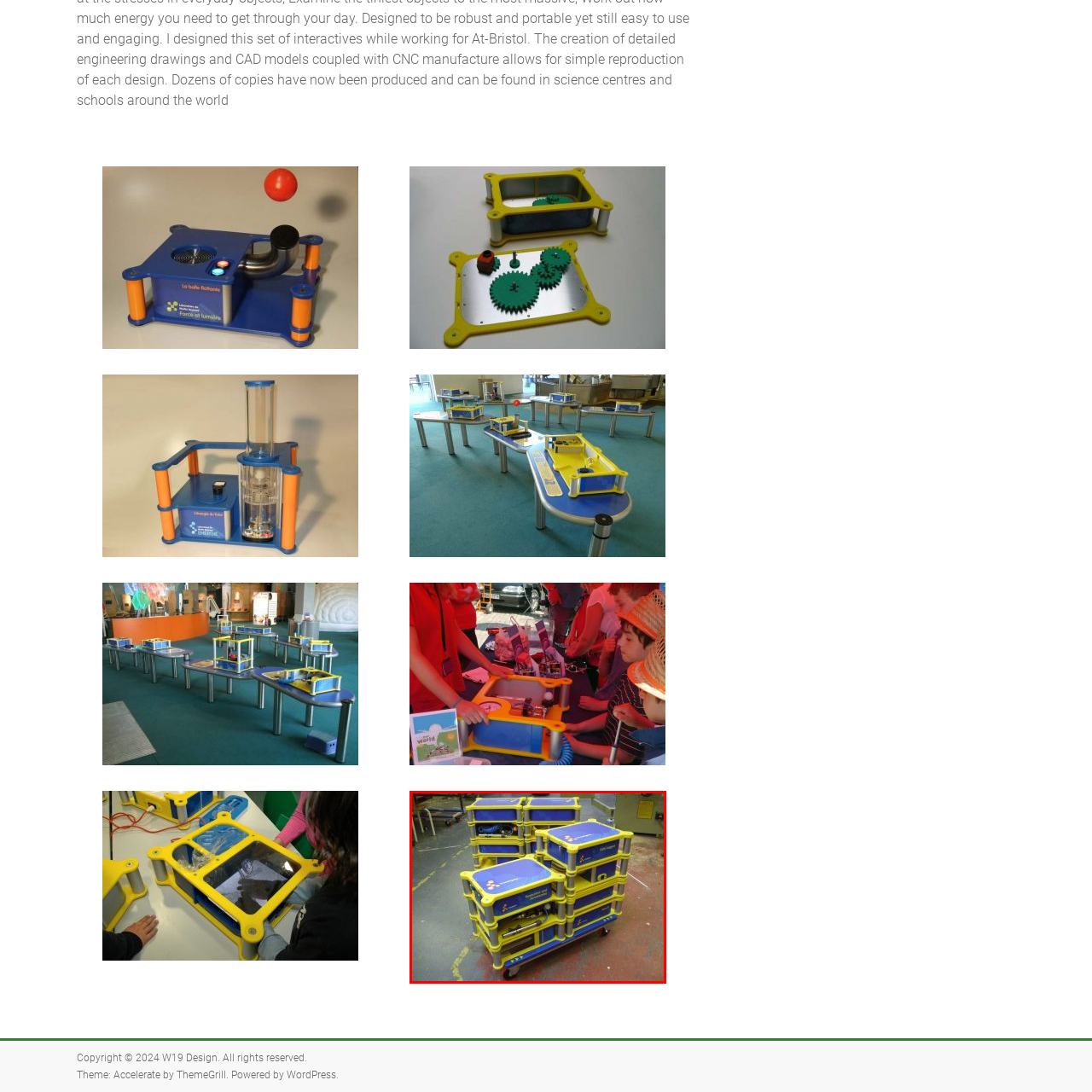Look at the image marked by the red box and respond with a single word or phrase: What type of environment is depicted in the background?

Workshop